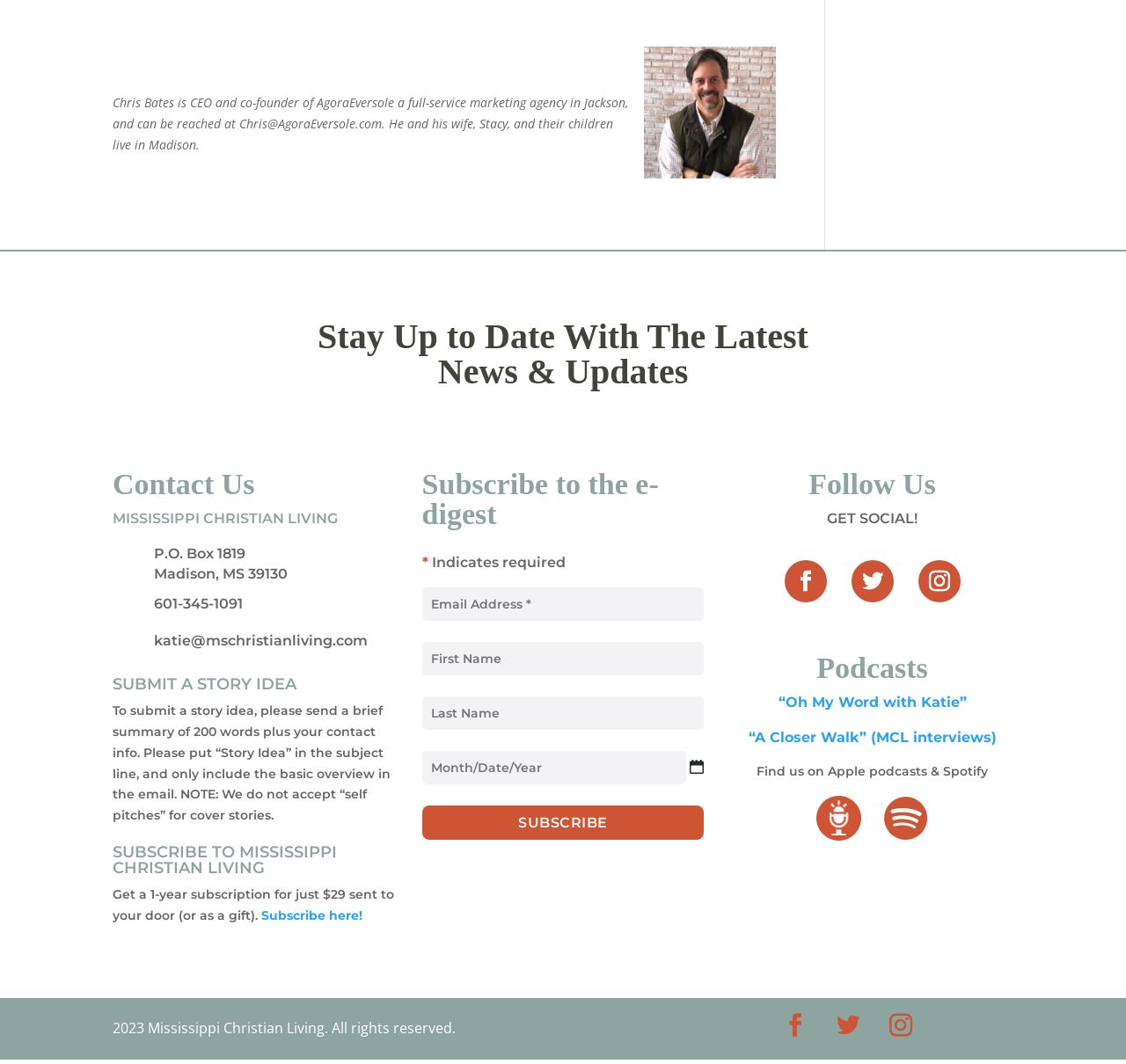Determine the bounding box coordinates of the region I should click to achieve the following instruction: "Subscribe here!". Ensure the bounding box coordinates are four float numbers between 0 and 1, i.e., [left, top, right, bottom].

[0.229, 0.853, 0.322, 0.868]